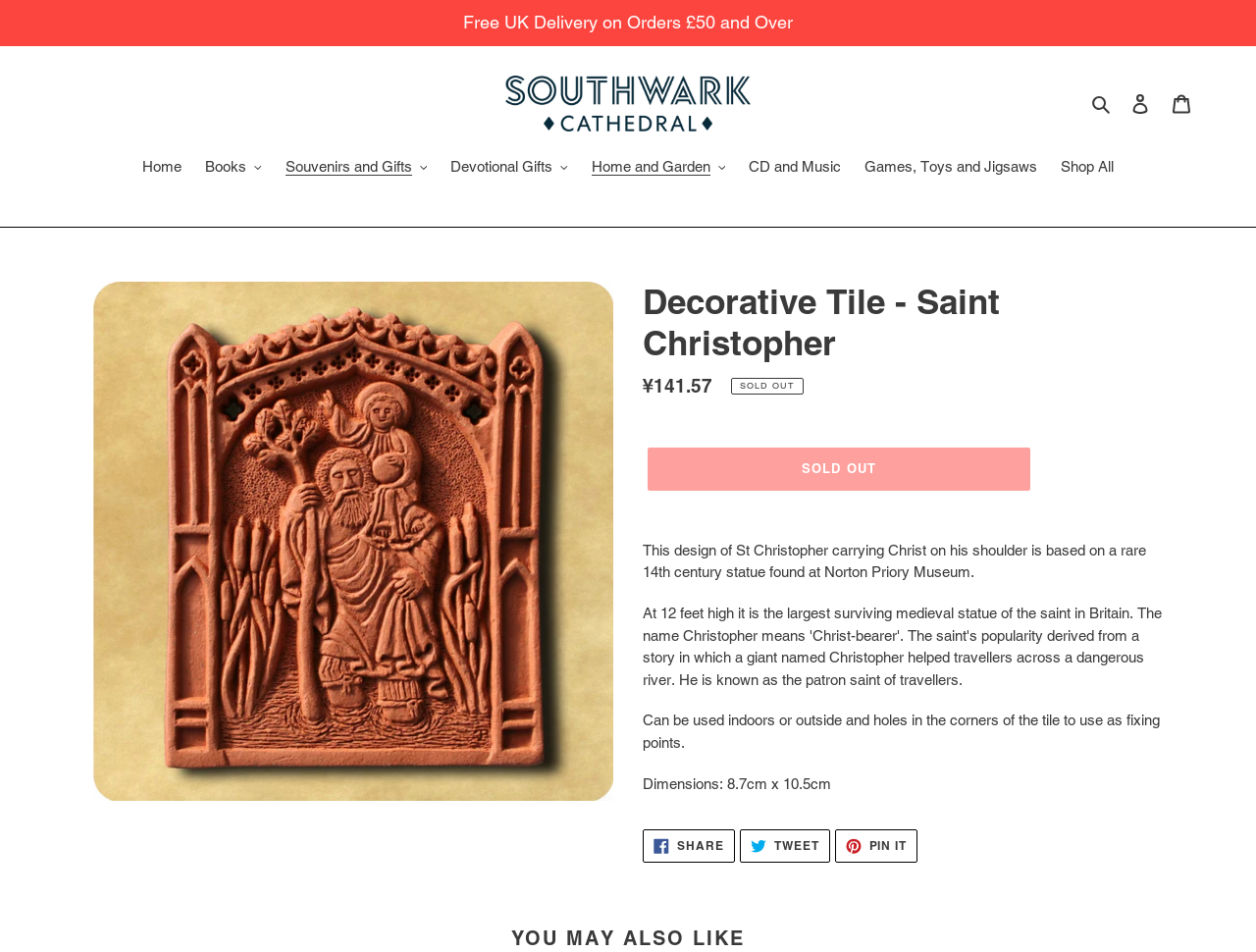Please indicate the bounding box coordinates for the clickable area to complete the following task: "Explore 'Souvenirs and Gifts'". The coordinates should be specified as four float numbers between 0 and 1, i.e., [left, top, right, bottom].

[0.219, 0.164, 0.348, 0.19]